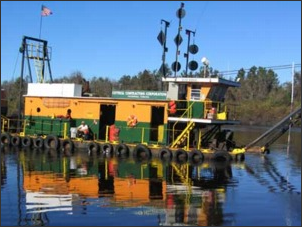Give a thorough caption for the picture.

The image showcases a vibrant yellow and green workboat, likely a construction or maintenance vessel, floating serenely on calm waters. The vessel features a prominent cabin at the rear adorned with numerous communication antennas, indicating its operational capabilities. Several crew members, dressed in bright orange safety gear, can be seen working on the deck, suggesting active maintenance or construction tasks. The surrounding environment includes lush tree lines in the background, contributing to a picturesque setting. This scene captures the essence of industrious activity on the water, reflecting a calm yet purposeful day in the life of marine operations.